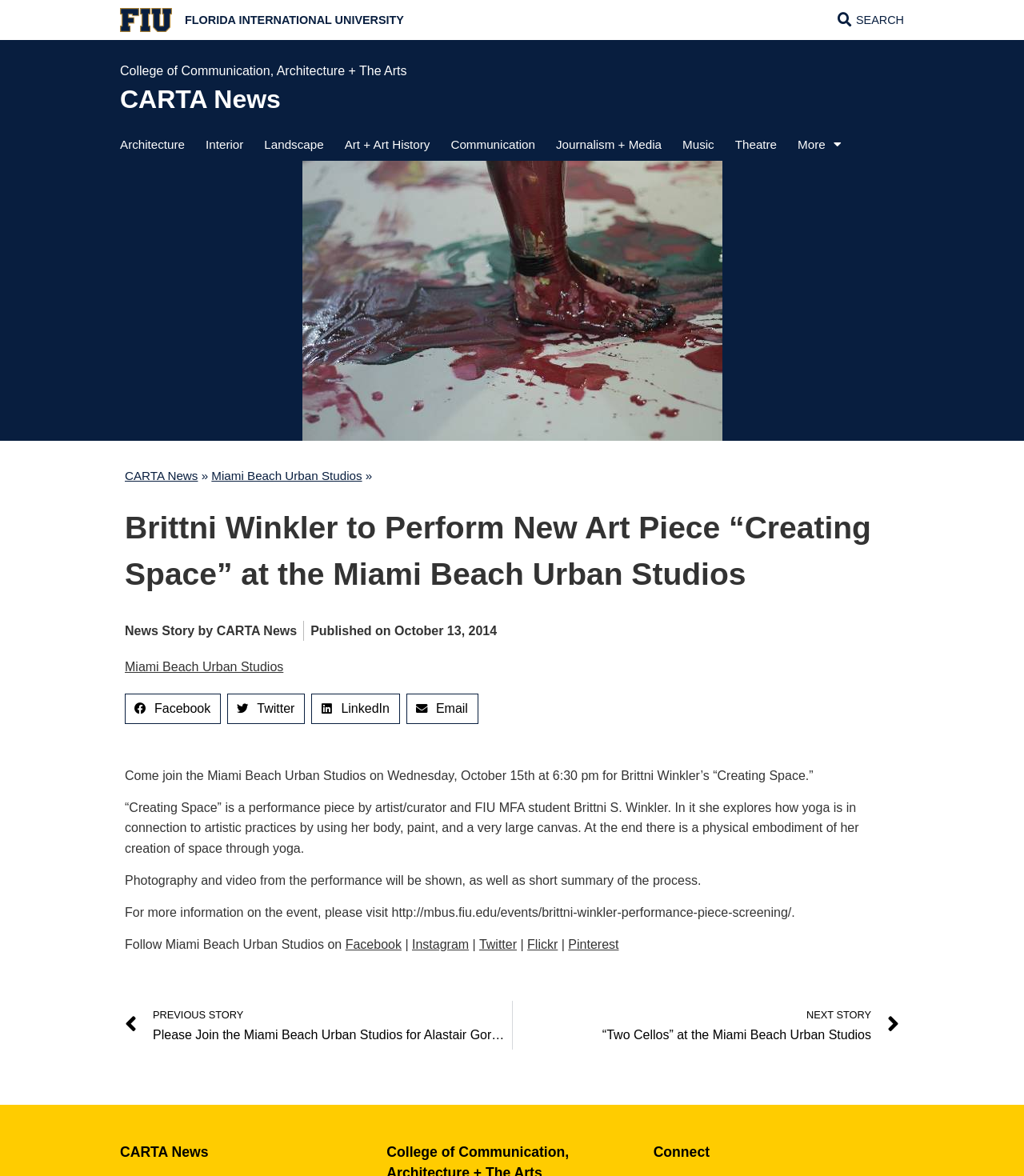Produce an elaborate caption capturing the essence of the webpage.

The webpage appears to be a news article from CARTA News, featuring a performance piece by artist/curator and FIU MFA student Brittni S. Winkler. The article is titled "Brittni Winkler to Perform New Art Piece “Creating Space” at the Miami Beach Urban Studios".

At the top of the page, there are several links to different sections of the website, including the college's main page, CARTA News, and various departments such as Architecture, Art + Art History, and Music. There is also a search bar and a link to the Miami Beach Urban Studios.

Below the title, there is a brief summary of the event, which takes place on Wednesday, October 15th at 6:30 pm. The article then describes the performance piece, "Creating Space", which explores the connection between yoga and artistic practices.

The article continues with more details about the event, including the display of photography and video from the performance, as well as a short summary of the process. There is also a link to the event's webpage for more information.

On the right side of the page, there are social media buttons to share the article on Facebook, Twitter, LinkedIn, and email. Below these buttons, there are links to follow Miami Beach Urban Studios on various social media platforms.

At the bottom of the page, there are links to previous and next news stories, as well as a footer section with the CARTA News title and a "Connect" link.